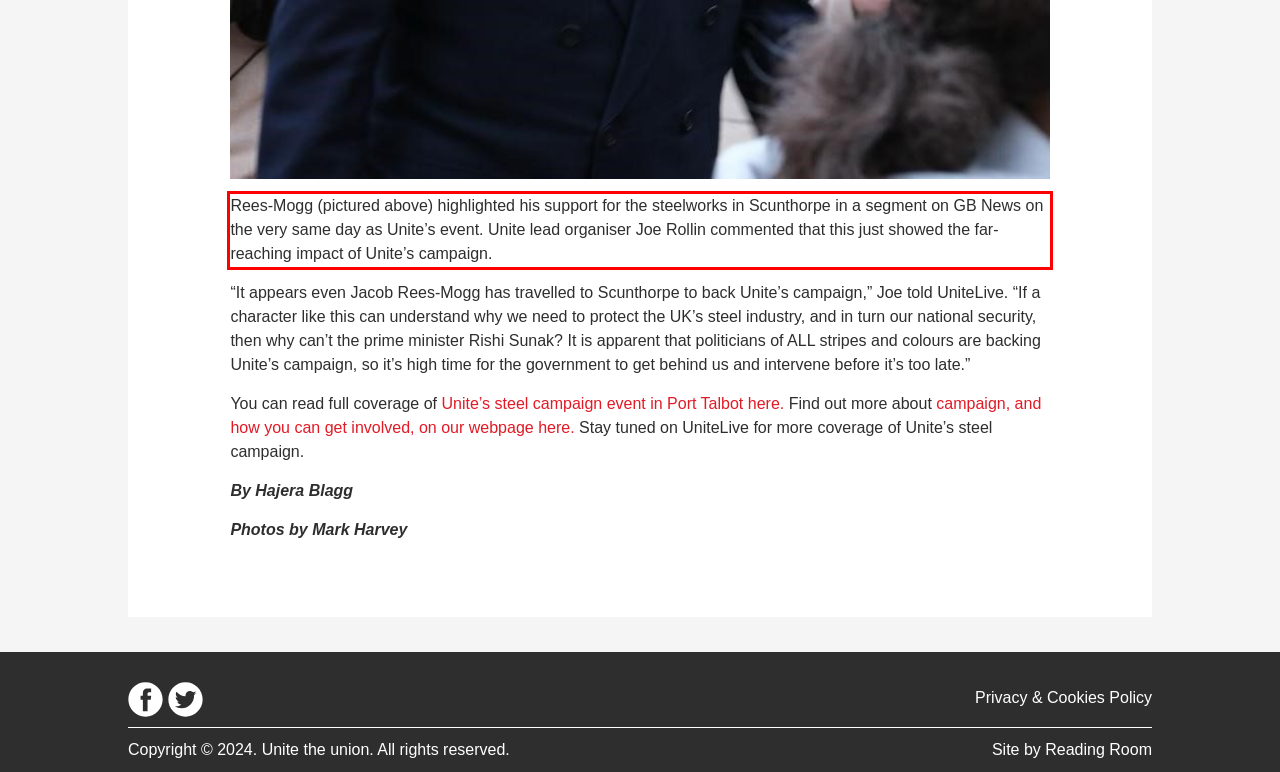Please take the screenshot of the webpage, find the red bounding box, and generate the text content that is within this red bounding box.

Rees-Mogg (pictured above) highlighted his support for the steelworks in Scunthorpe in a segment on GB News on the very same day as Unite’s event. Unite lead organiser Joe Rollin commented that this just showed the far-reaching impact of Unite’s campaign.